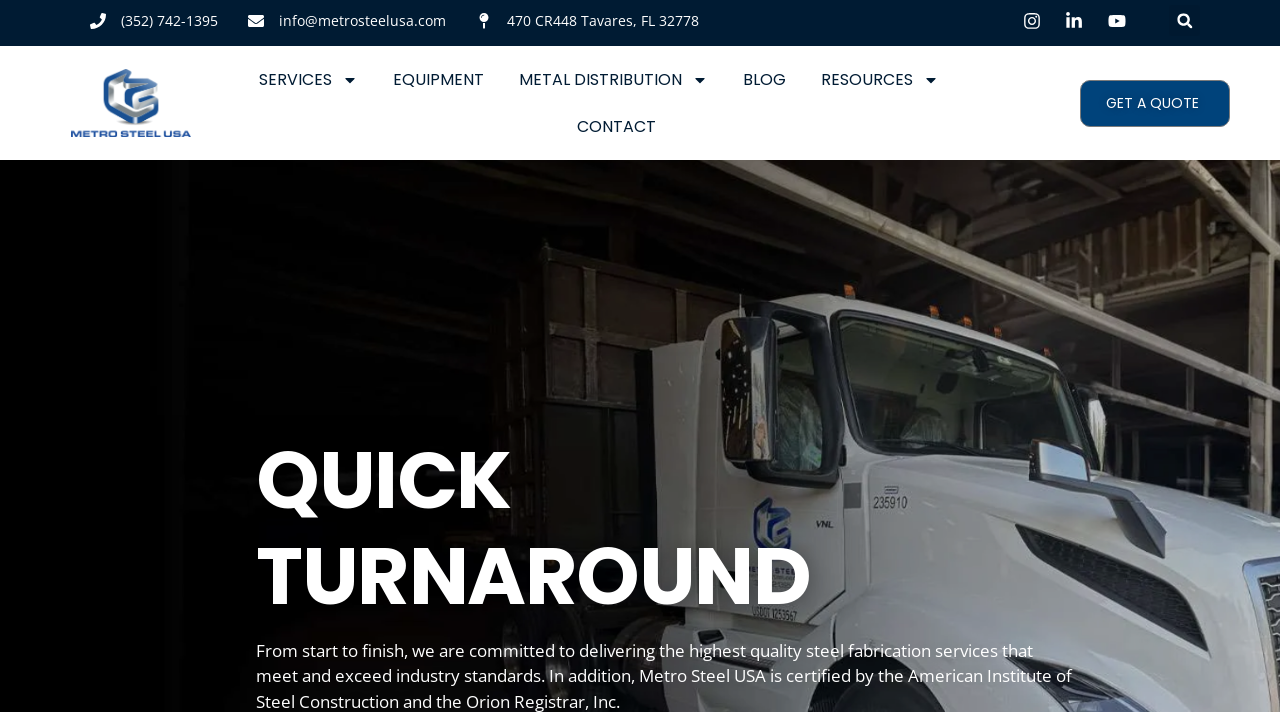Determine the bounding box coordinates of the clickable element necessary to fulfill the instruction: "Click on ABOUT US". Provide the coordinates as four float numbers within the 0 to 1 range, i.e., [left, top, right, bottom].

None